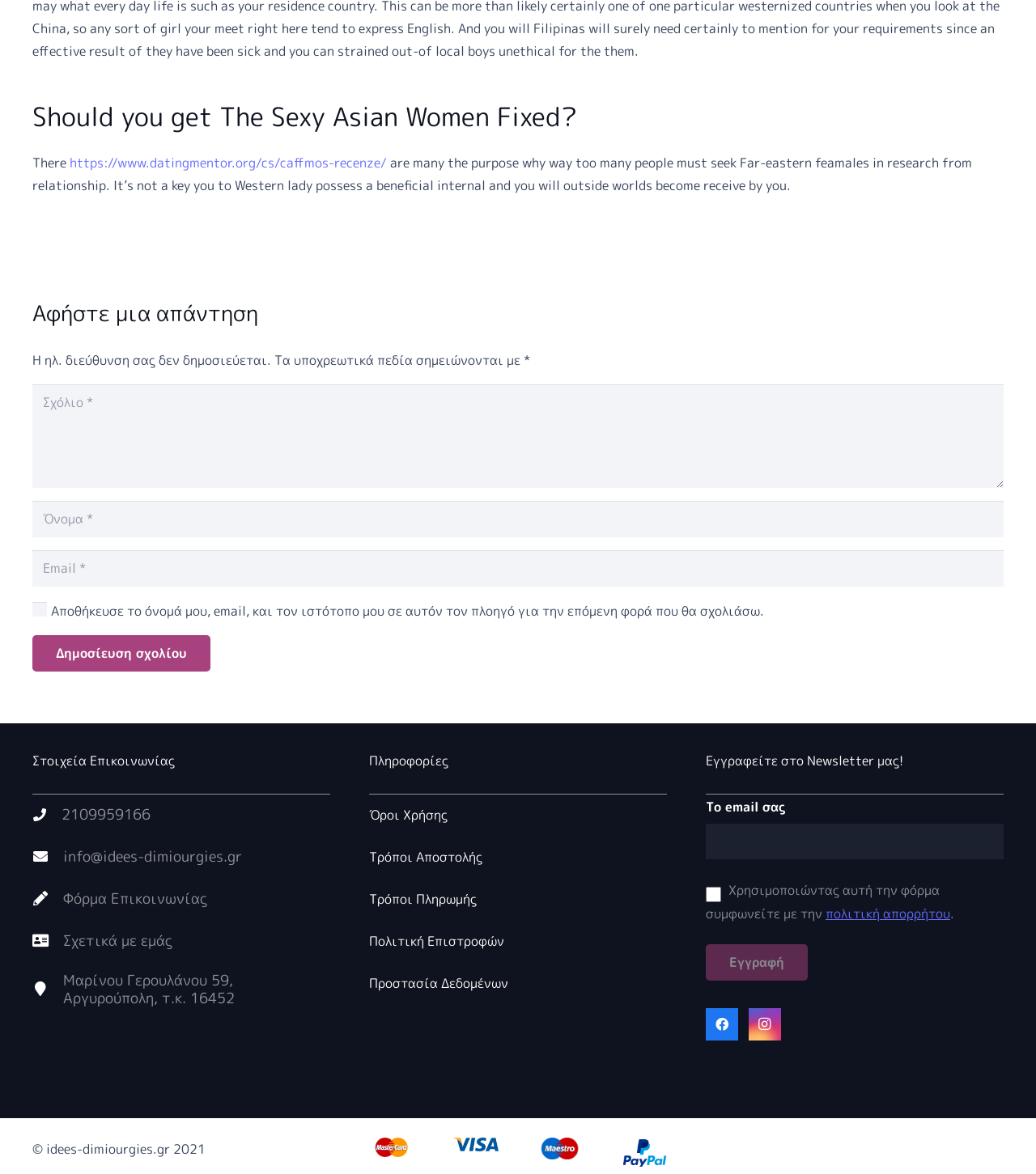Please specify the bounding box coordinates of the clickable region to carry out the following instruction: "Click the publish comment button". The coordinates should be four float numbers between 0 and 1, in the format [left, top, right, bottom].

[0.031, 0.541, 0.203, 0.572]